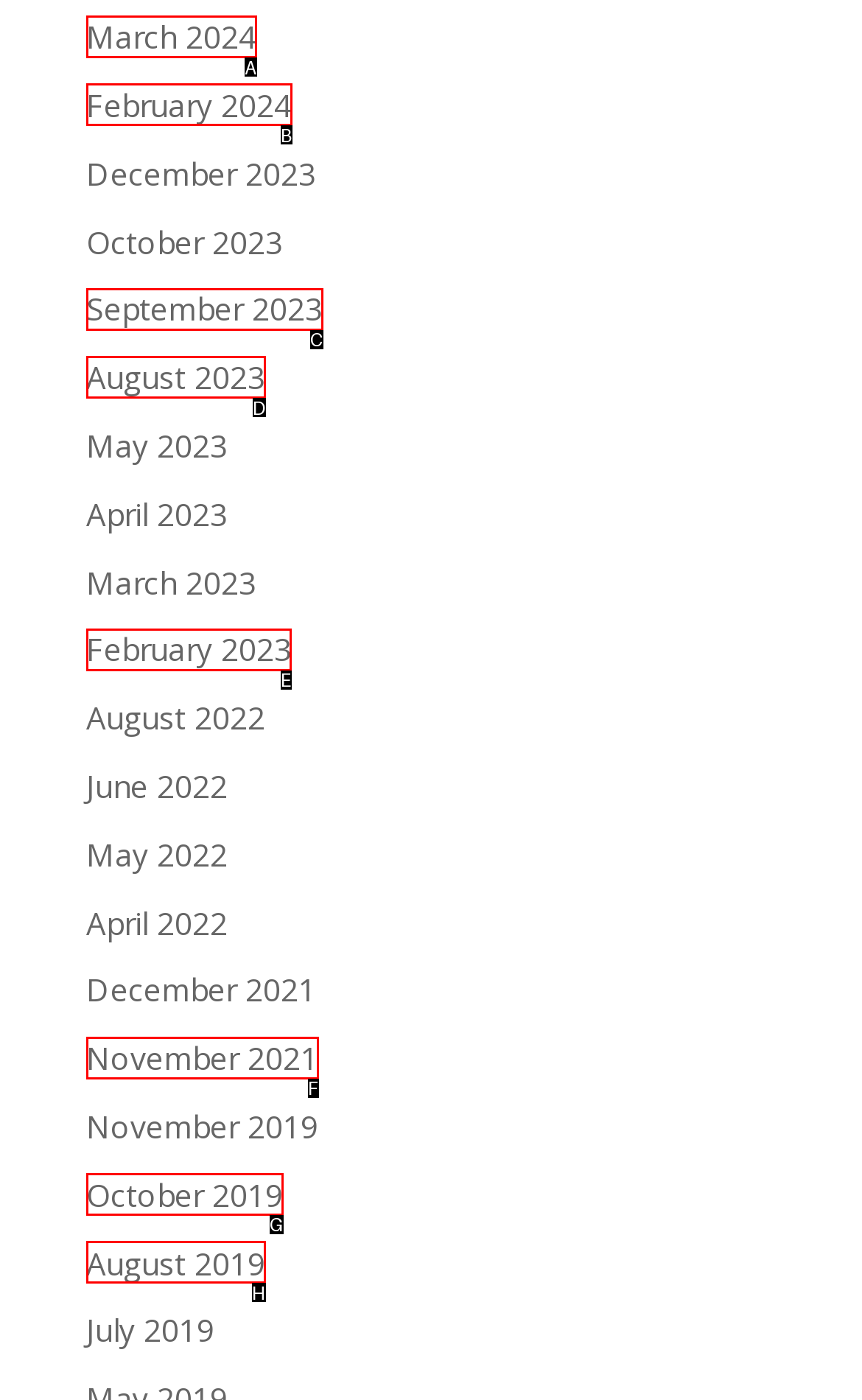Indicate the UI element to click to perform the task: Go to February 2023. Reply with the letter corresponding to the chosen element.

E